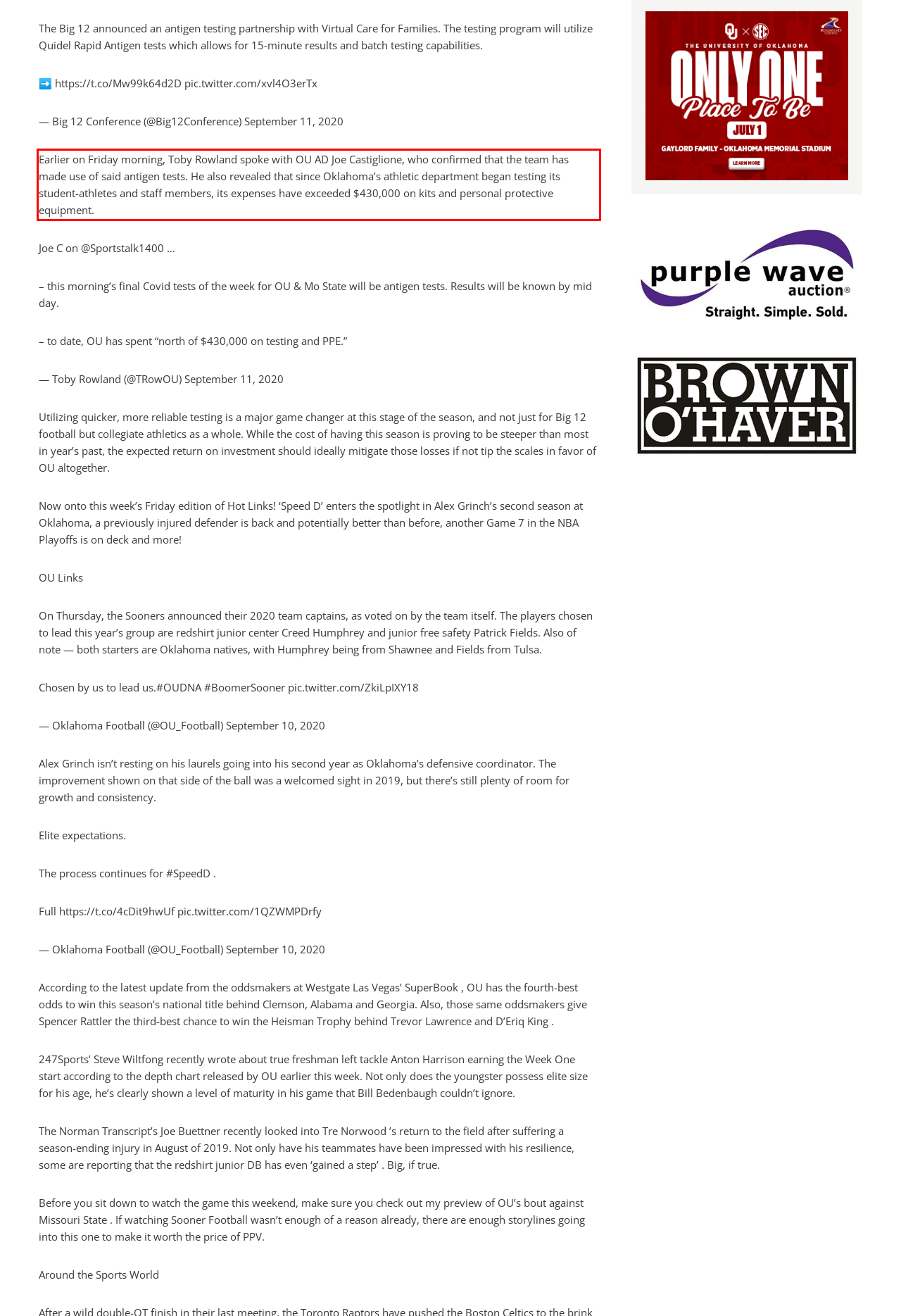Observe the screenshot of the webpage that includes a red rectangle bounding box. Conduct OCR on the content inside this red bounding box and generate the text.

Earlier on Friday morning, Toby Rowland spoke with OU AD Joe Castiglione, who confirmed that the team has made use of said antigen tests. He also revealed that since Oklahoma’s athletic department began testing its student-athletes and staff members, its expenses have exceeded $430,000 on kits and personal protective equipment.